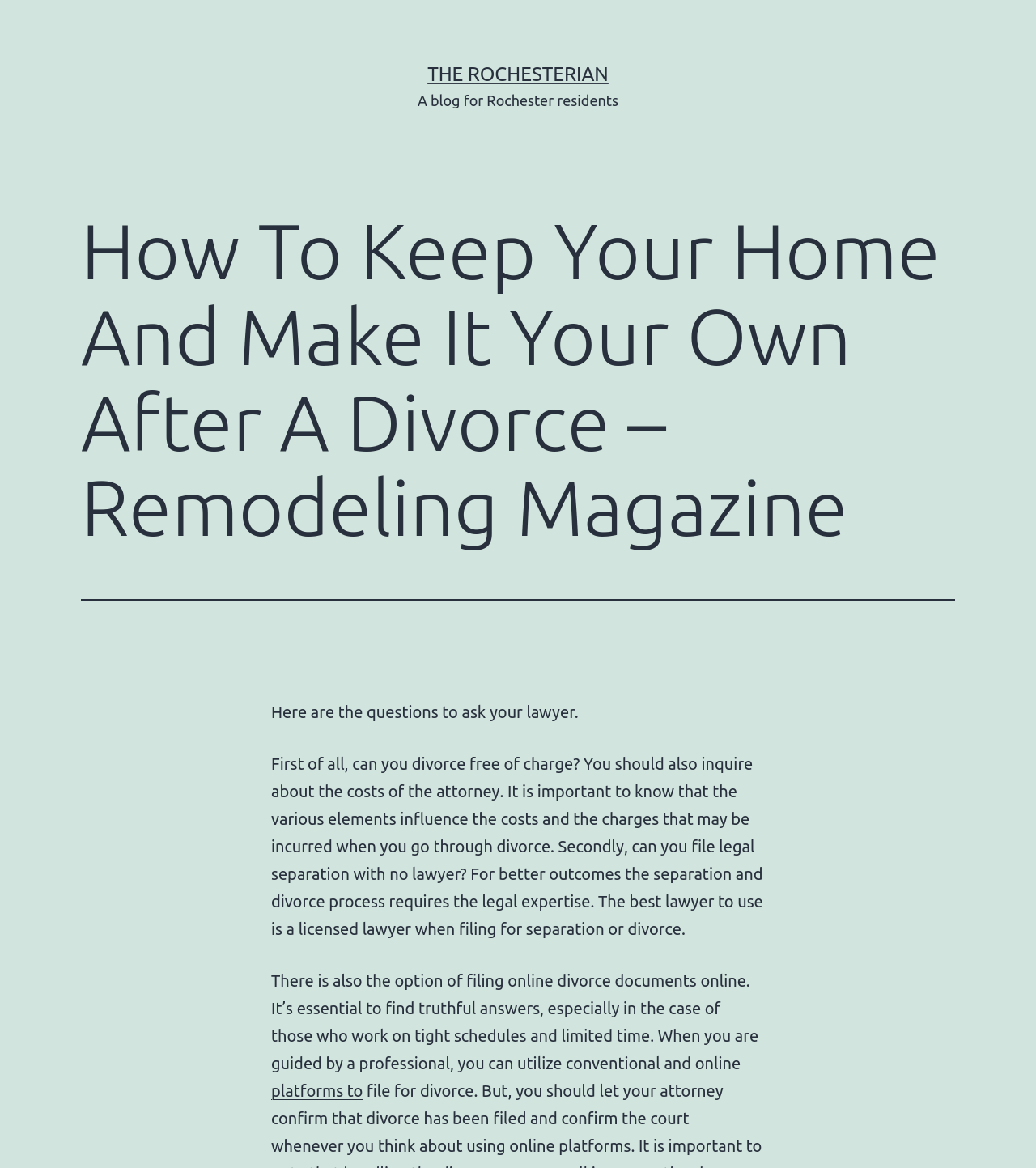Carefully examine the image and provide an in-depth answer to the question: What is the main topic of the article?

The main topic of the article is about divorce and separation, as indicated by the heading 'How To Keep Your Home And Make It Your Own After A Divorce' and the subsequent paragraphs discussing questions to ask a lawyer during the divorce process.